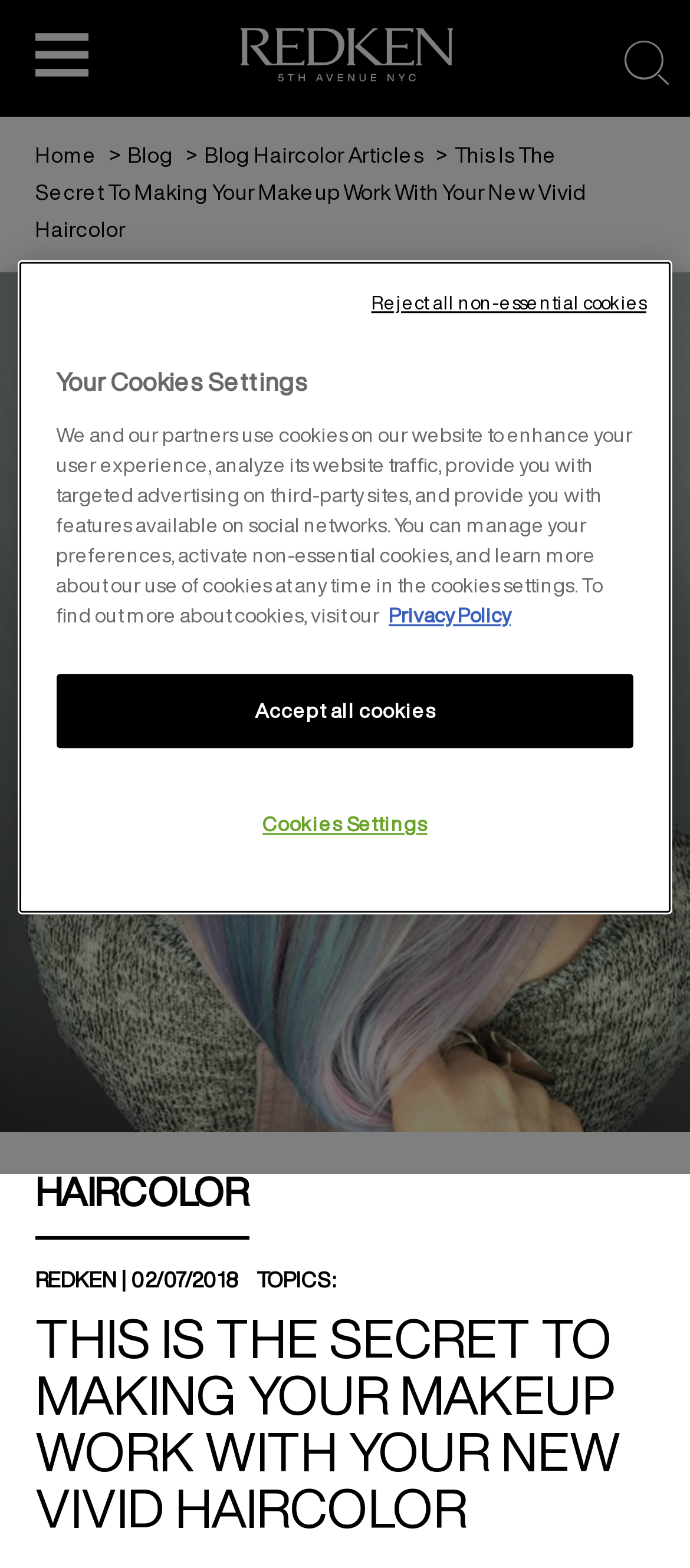Find the bounding box coordinates of the element to click in order to complete this instruction: "Find a salon". The bounding box coordinates must be four float numbers between 0 and 1, denoted as [left, top, right, bottom].

[0.815, 0.024, 0.879, 0.056]